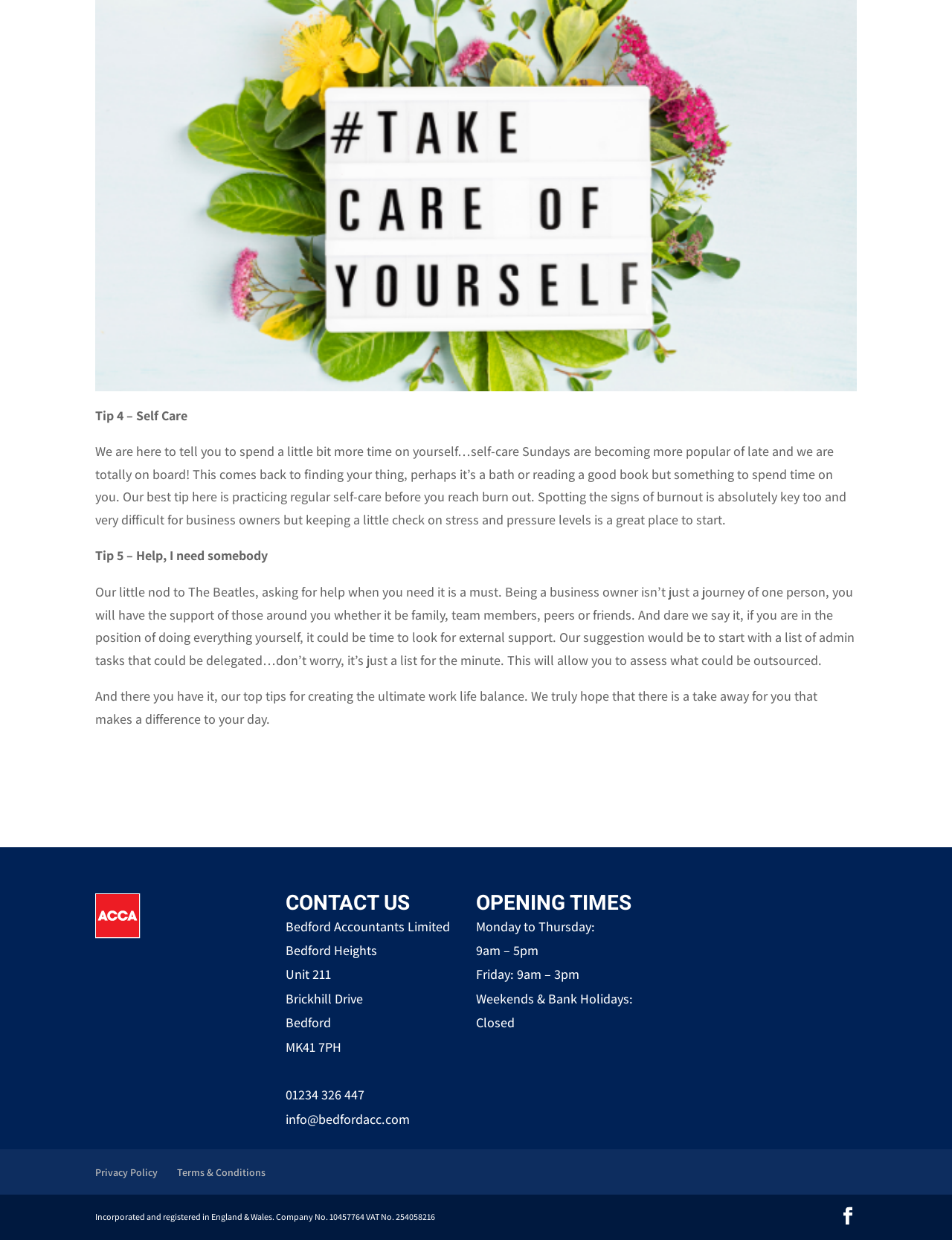Identify the bounding box coordinates for the UI element described as: "Privacy Policy". The coordinates should be provided as four floats between 0 and 1: [left, top, right, bottom].

[0.1, 0.94, 0.166, 0.951]